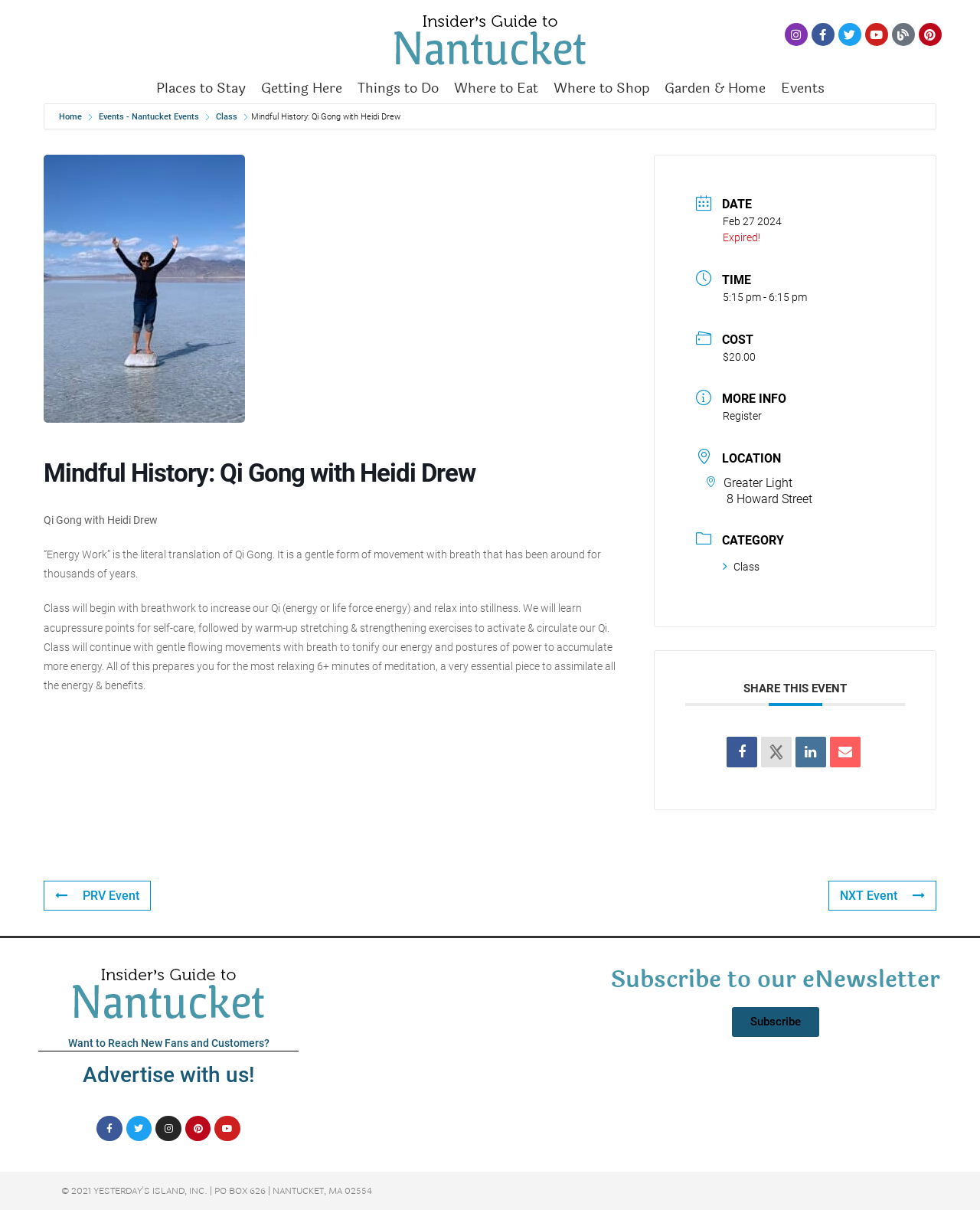Provide a brief response in the form of a single word or phrase:
What time does the Qi Gong class start?

5:15 pm